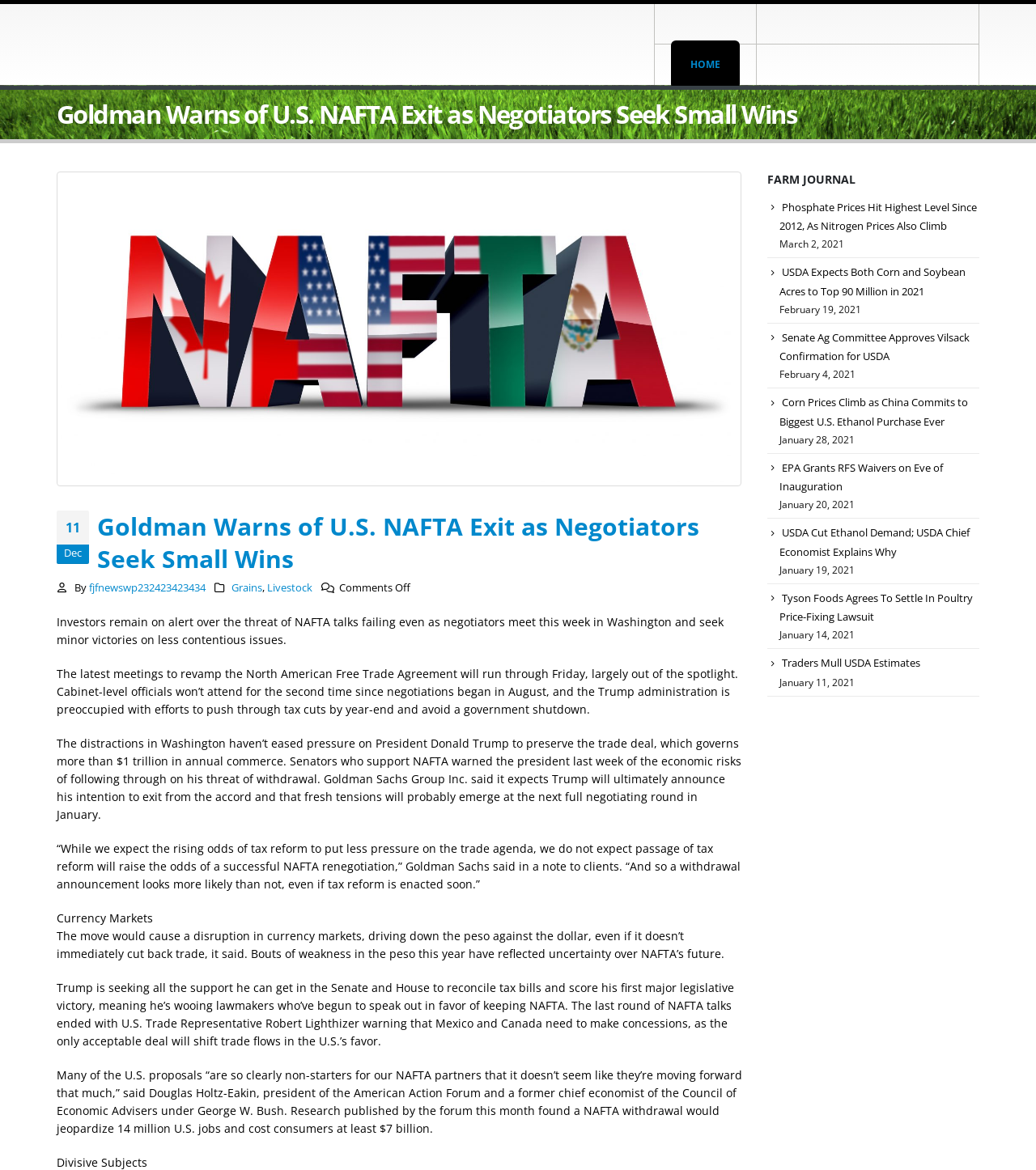Mark the bounding box of the element that matches the following description: "Traders Mull USDA Estimates".

[0.754, 0.56, 0.888, 0.573]